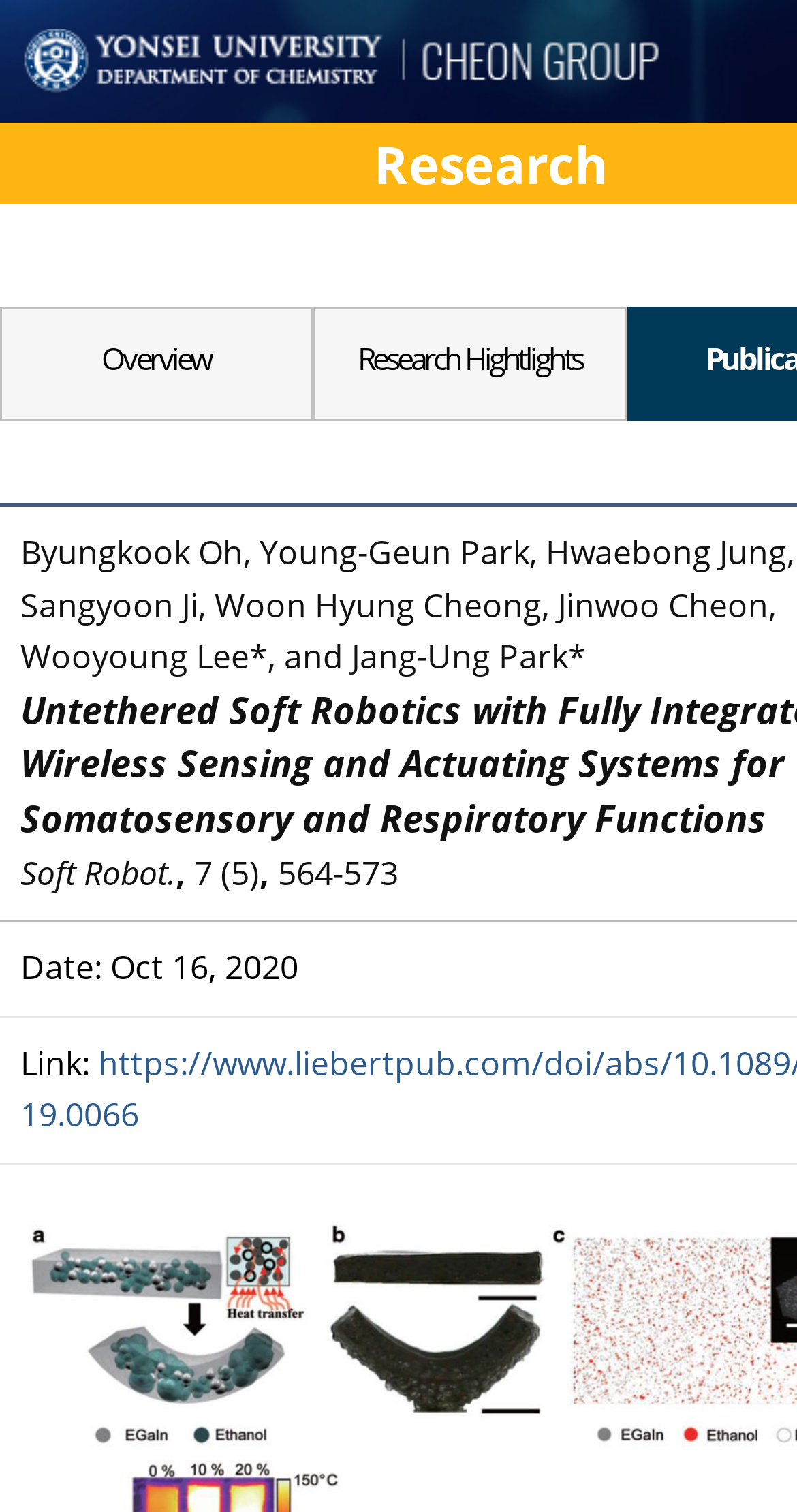How many authors are listed in the research publication?
Refer to the screenshot and answer in one word or phrase.

8